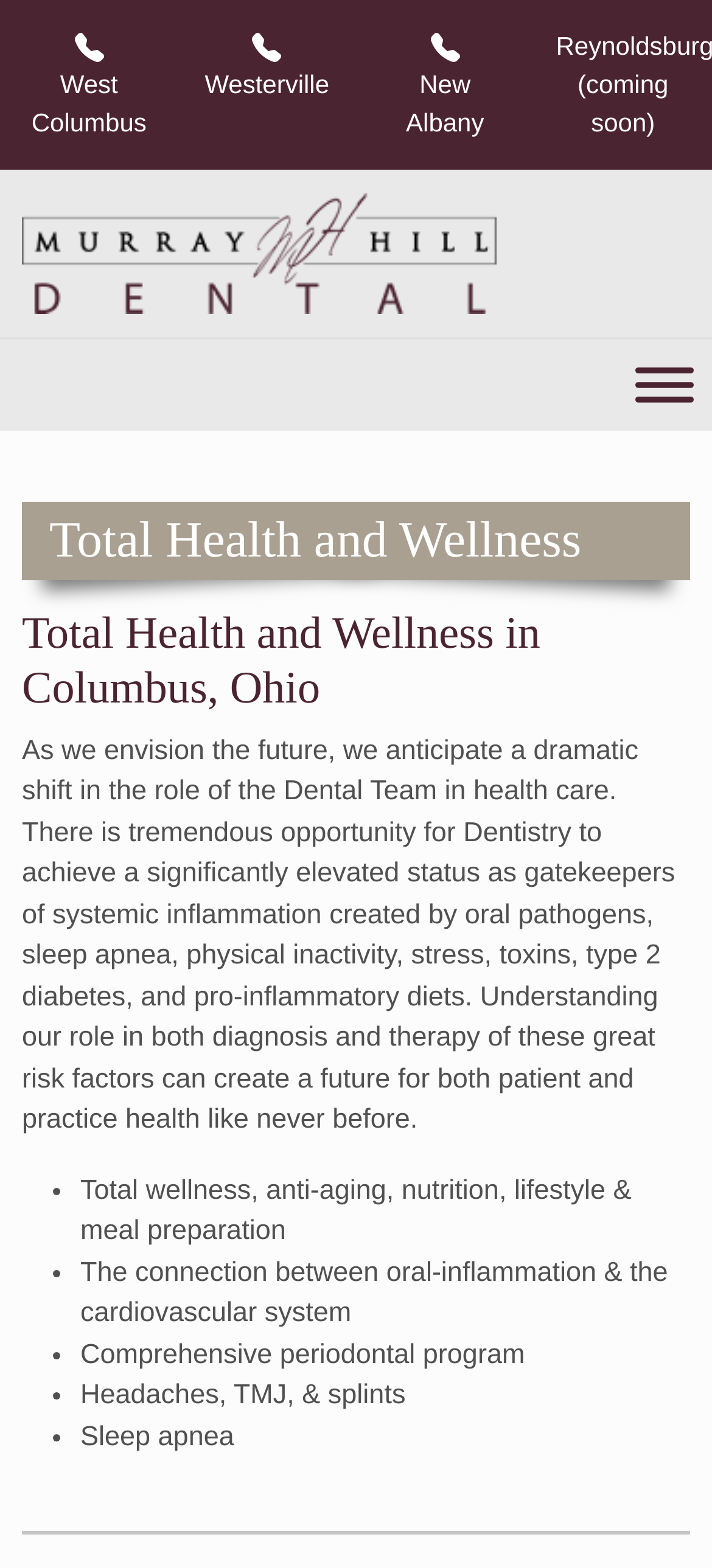Provide the bounding box for the UI element matching this description: "New Albany".

[0.57, 0.044, 0.68, 0.087]